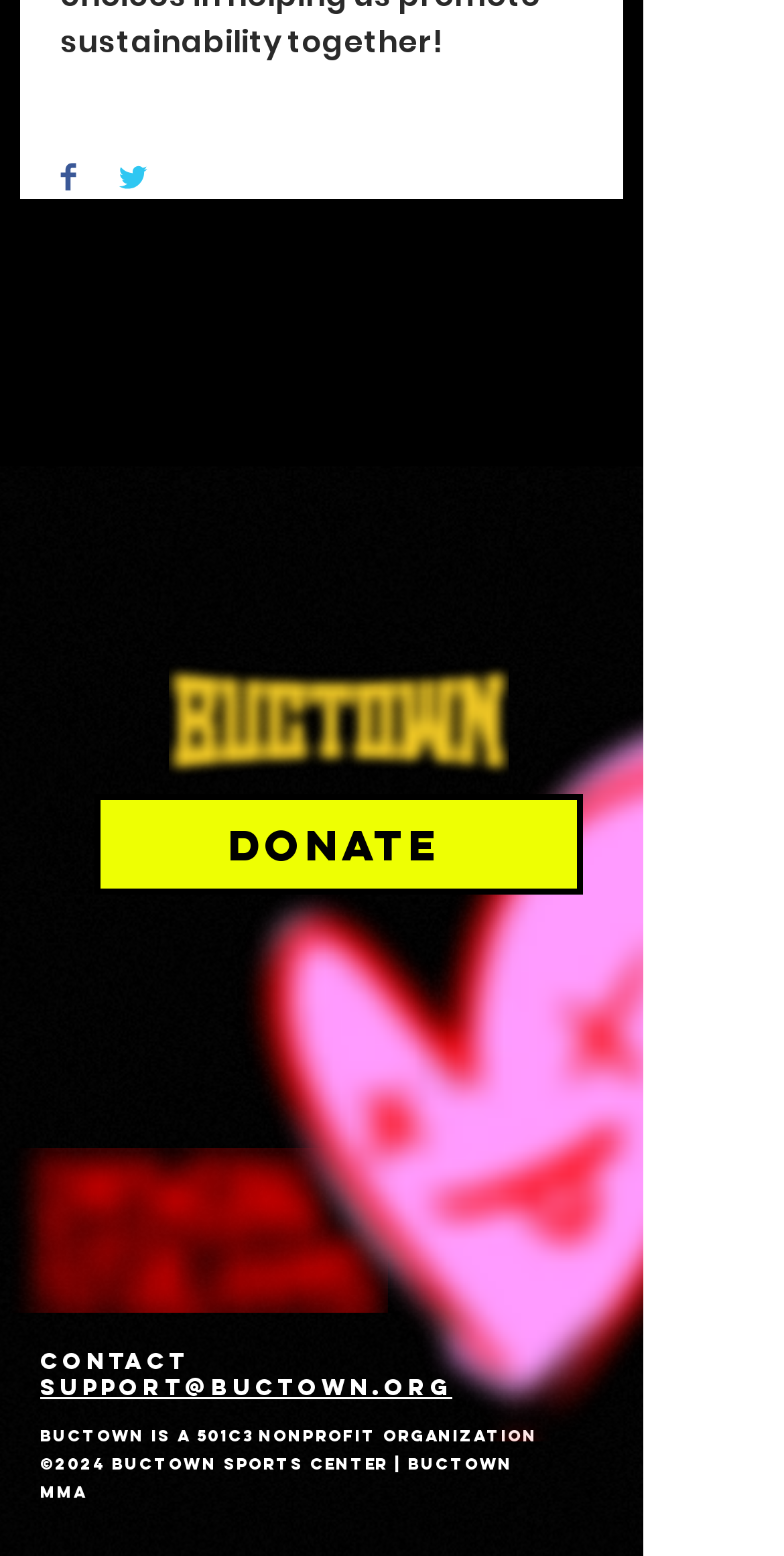Refer to the image and answer the question with as much detail as possible: What is the file name of the image?

The file name of the image can be found in the link element with the text 'BucArchY.png' and also in the image element with the same text.